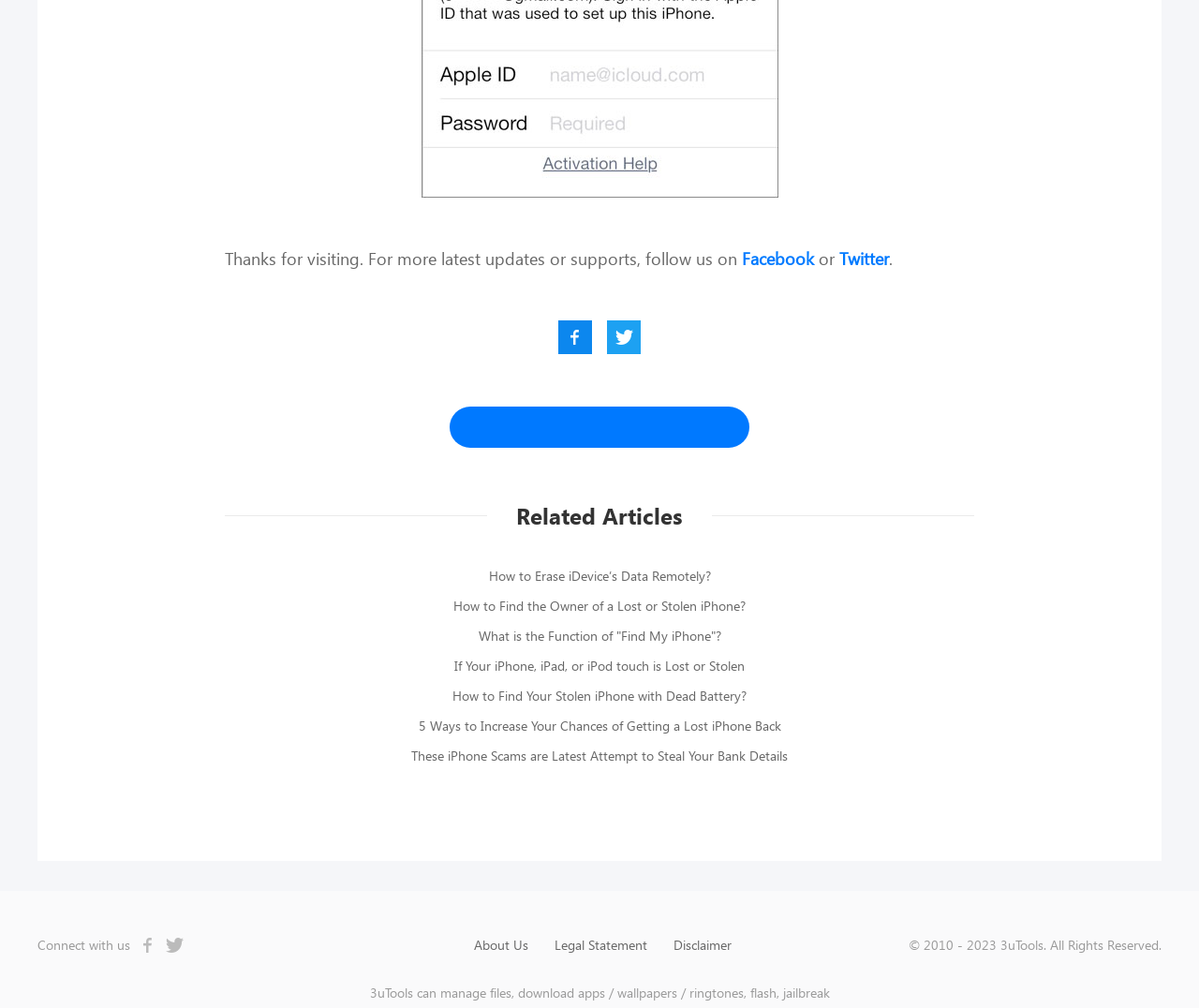Given the element description "About Us" in the screenshot, predict the bounding box coordinates of that UI element.

[0.395, 0.929, 0.441, 0.947]